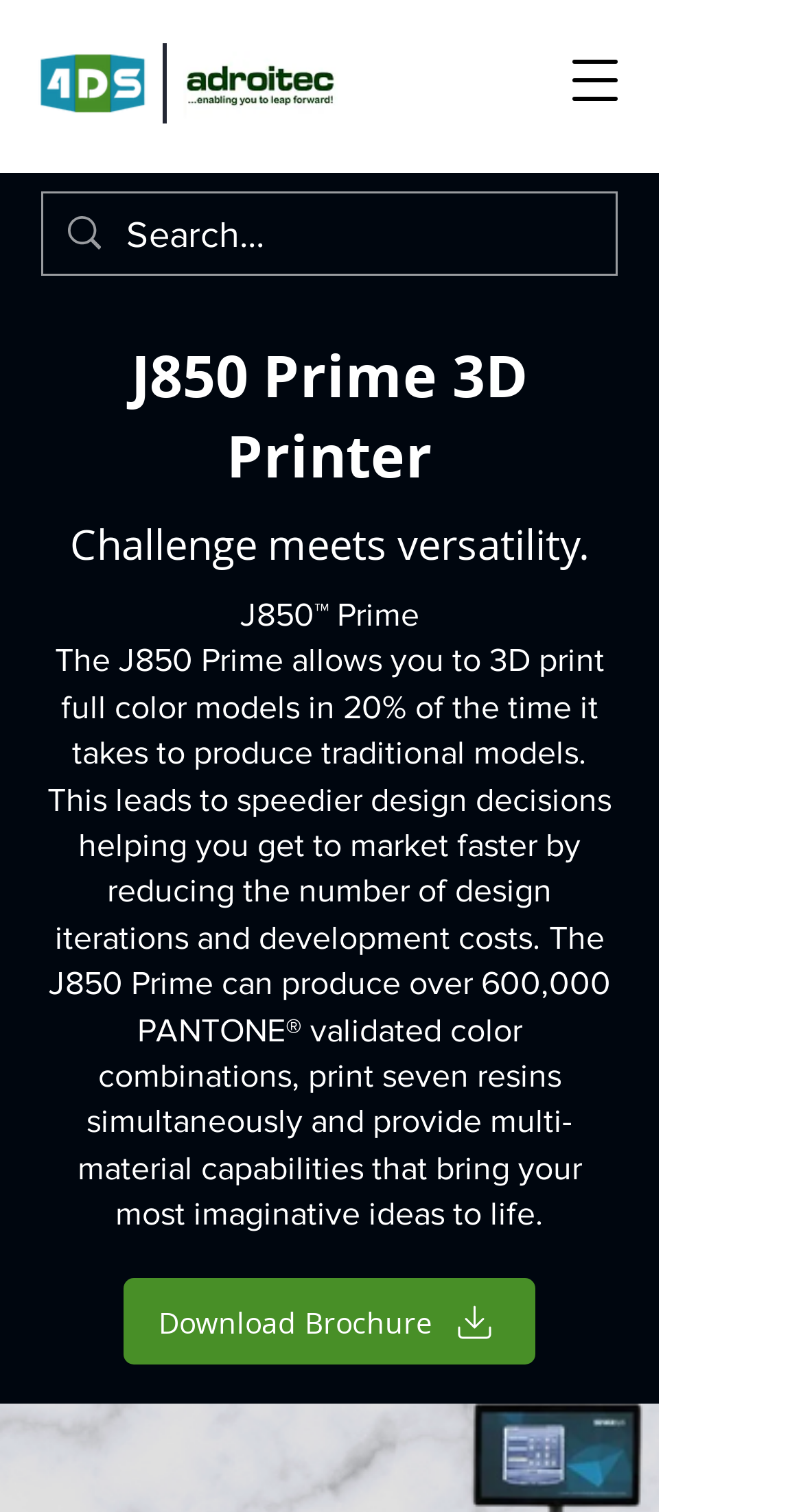How much time does the J850 Prime take to produce traditional models?
Using the visual information, reply with a single word or short phrase.

5 times more